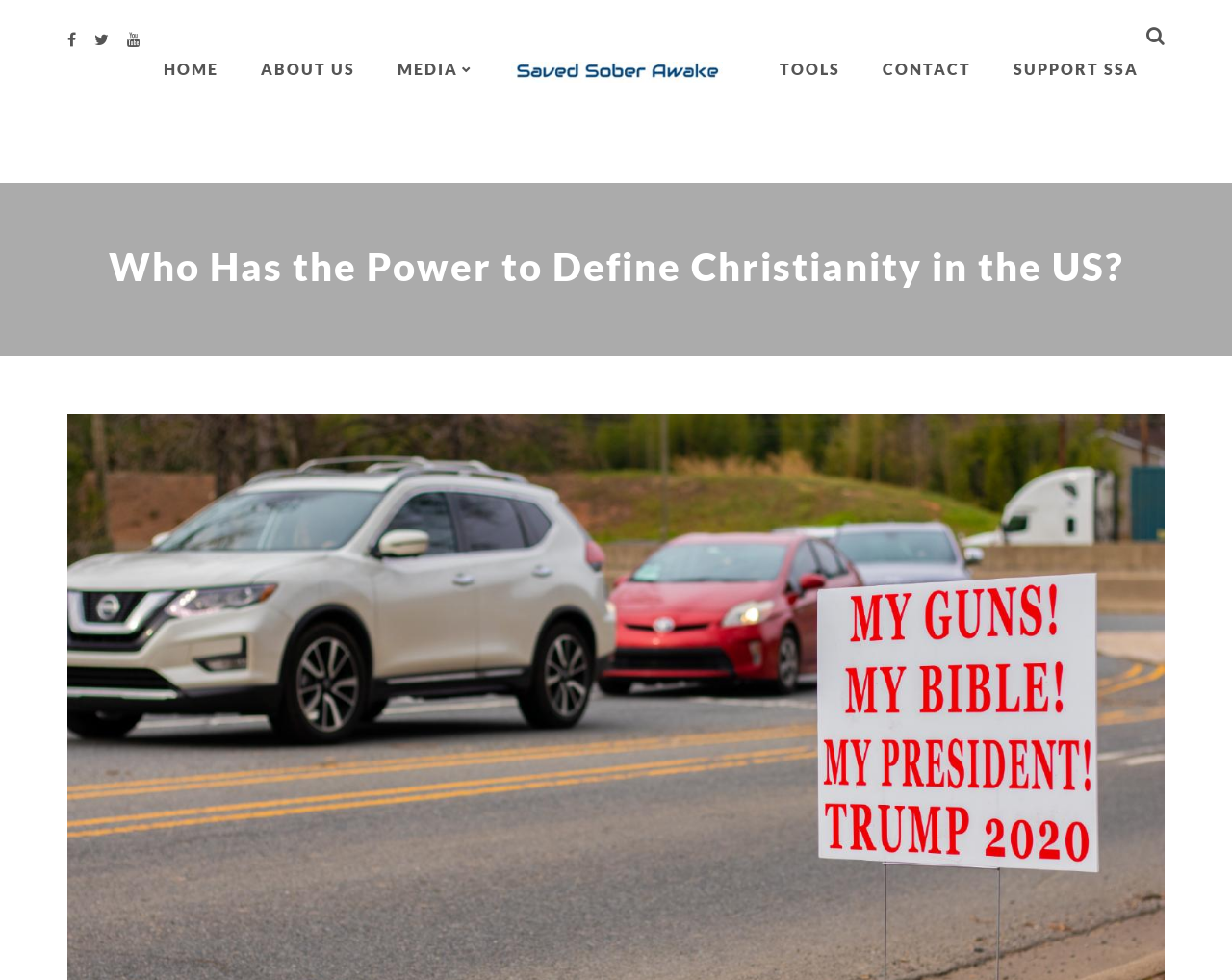Please identify the bounding box coordinates for the region that you need to click to follow this instruction: "read the article title".

[0.055, 0.254, 0.945, 0.29]